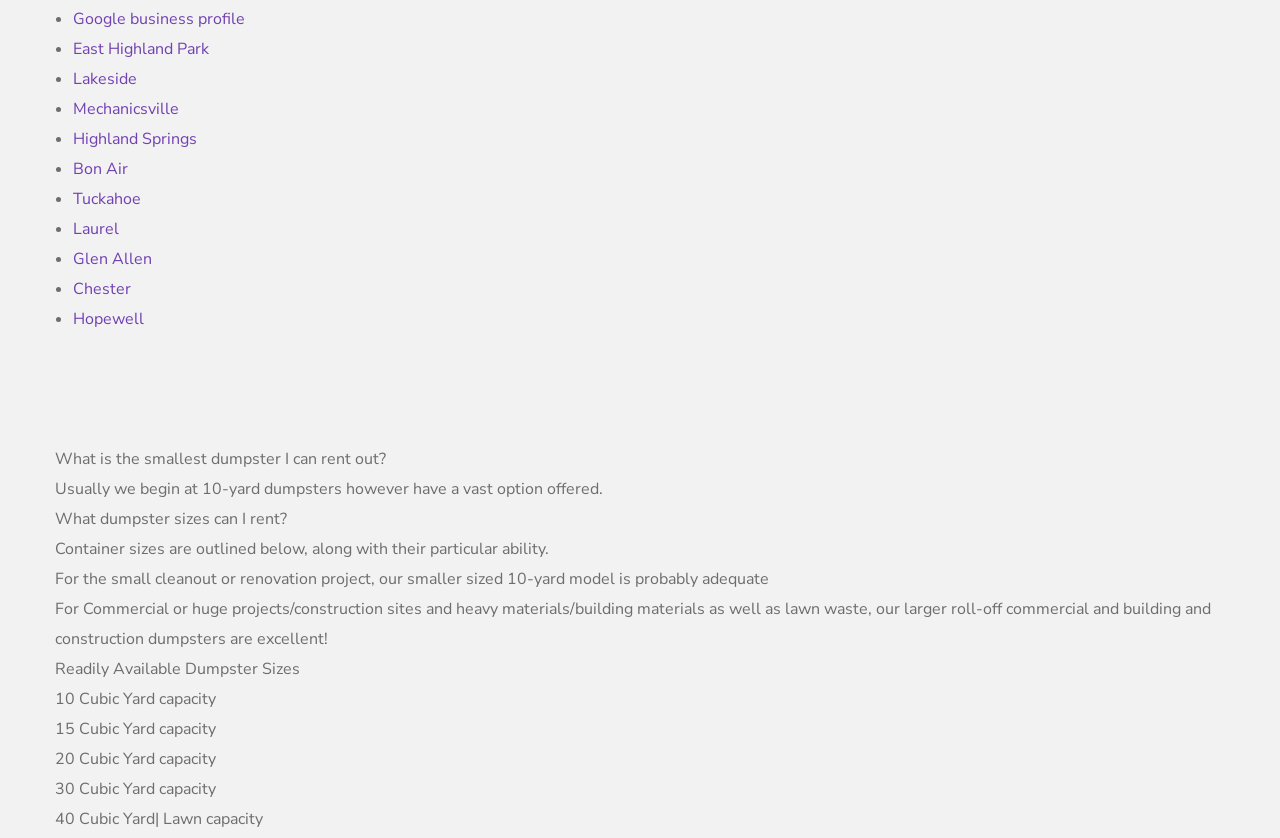Locate the bounding box coordinates of the element to click to perform the following action: 'Click on East Highland Park'. The coordinates should be given as four float values between 0 and 1, in the form of [left, top, right, bottom].

[0.057, 0.046, 0.163, 0.072]